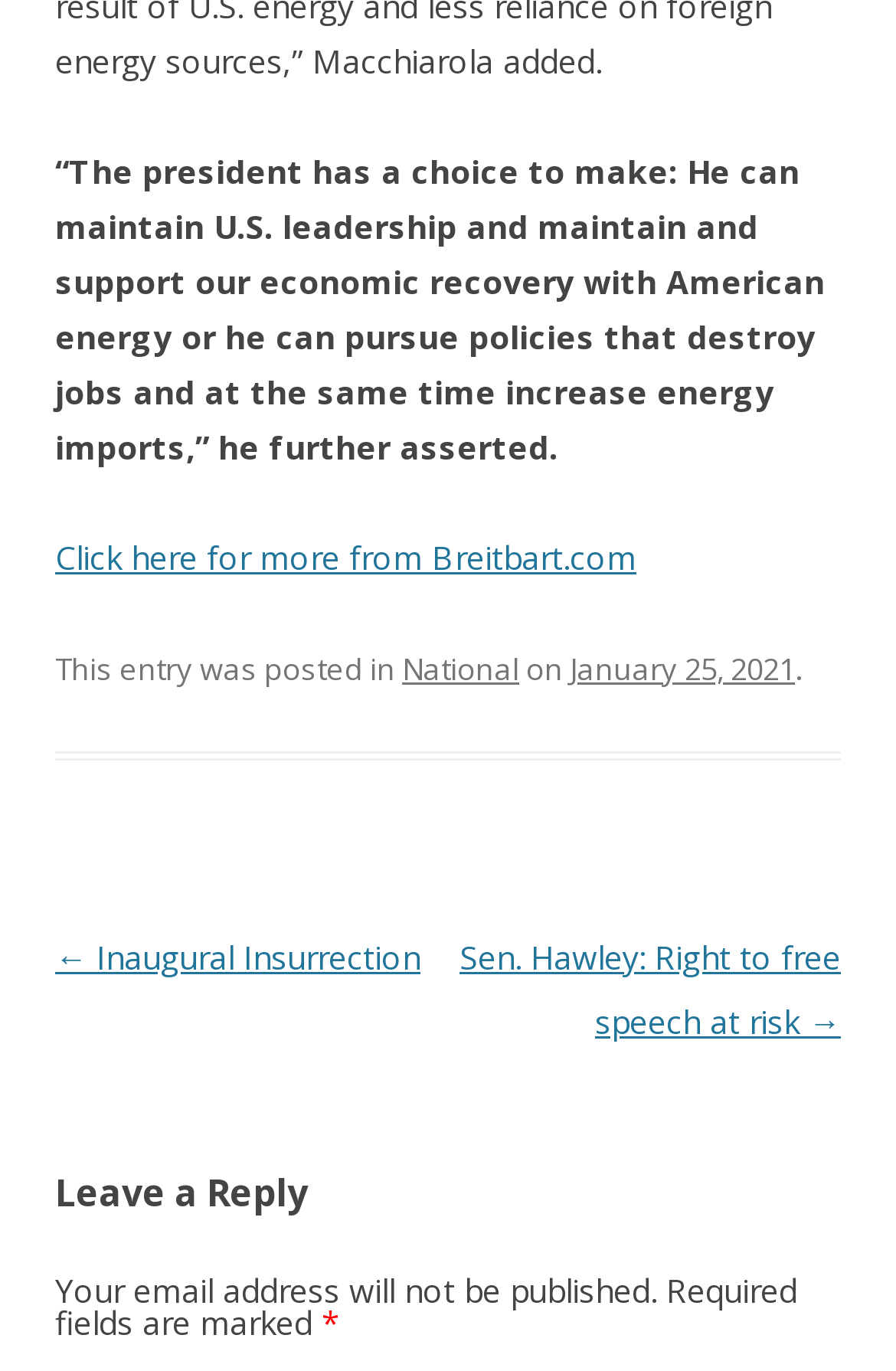Refer to the image and provide a thorough answer to this question:
What is the topic of the article?

The topic of the article can be inferred from the static text '“The president has a choice to make: He can maintain U.S. leadership and maintain and support our economic recovery with American energy or he can pursue policies that destroy jobs and at the same time increase energy imports,” he further asserted.' which is the main content of the webpage.